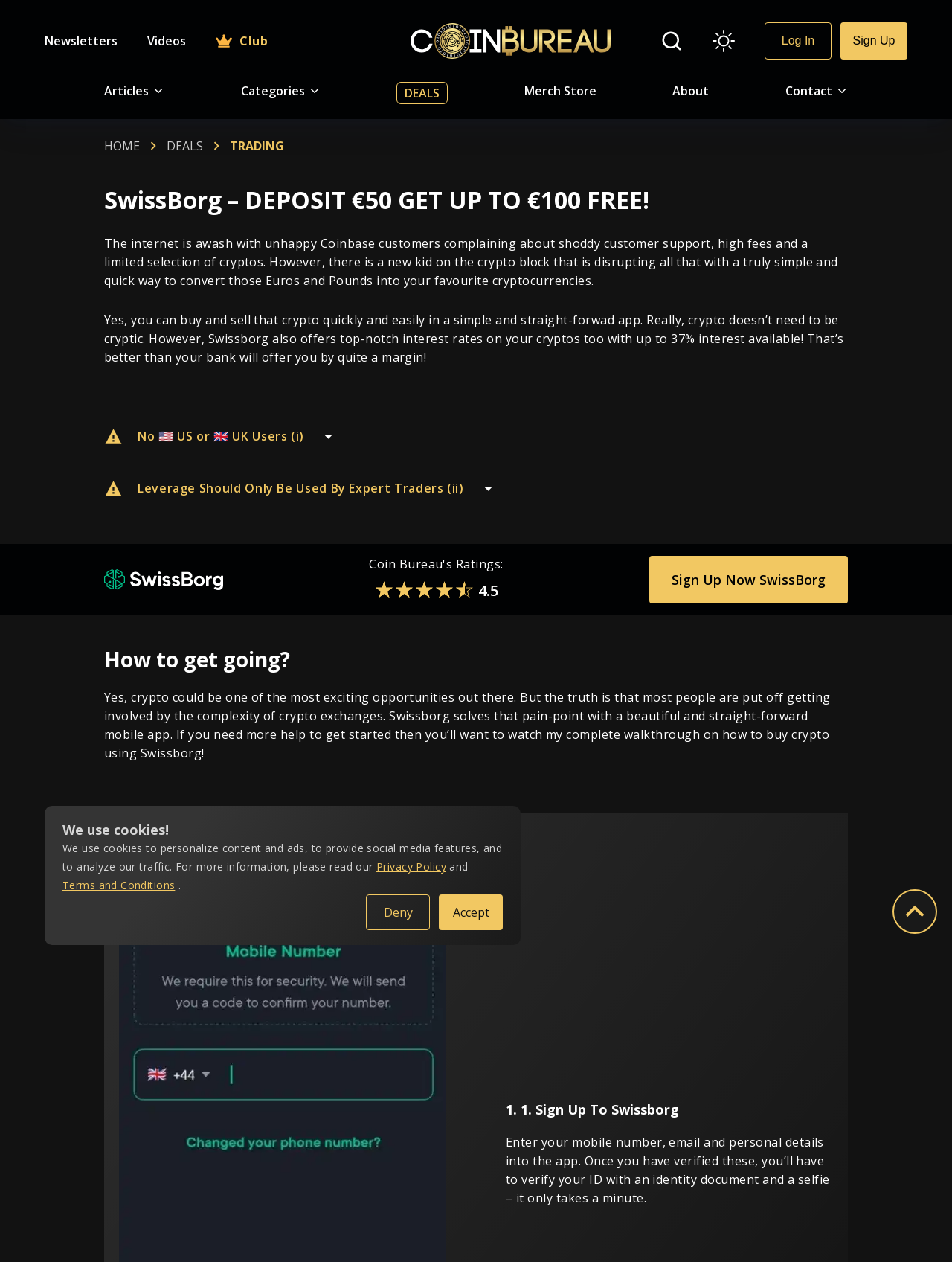Provide your answer to the question using just one word or phrase: What is the name of the cryptocurrency exchange?

SwissBorg